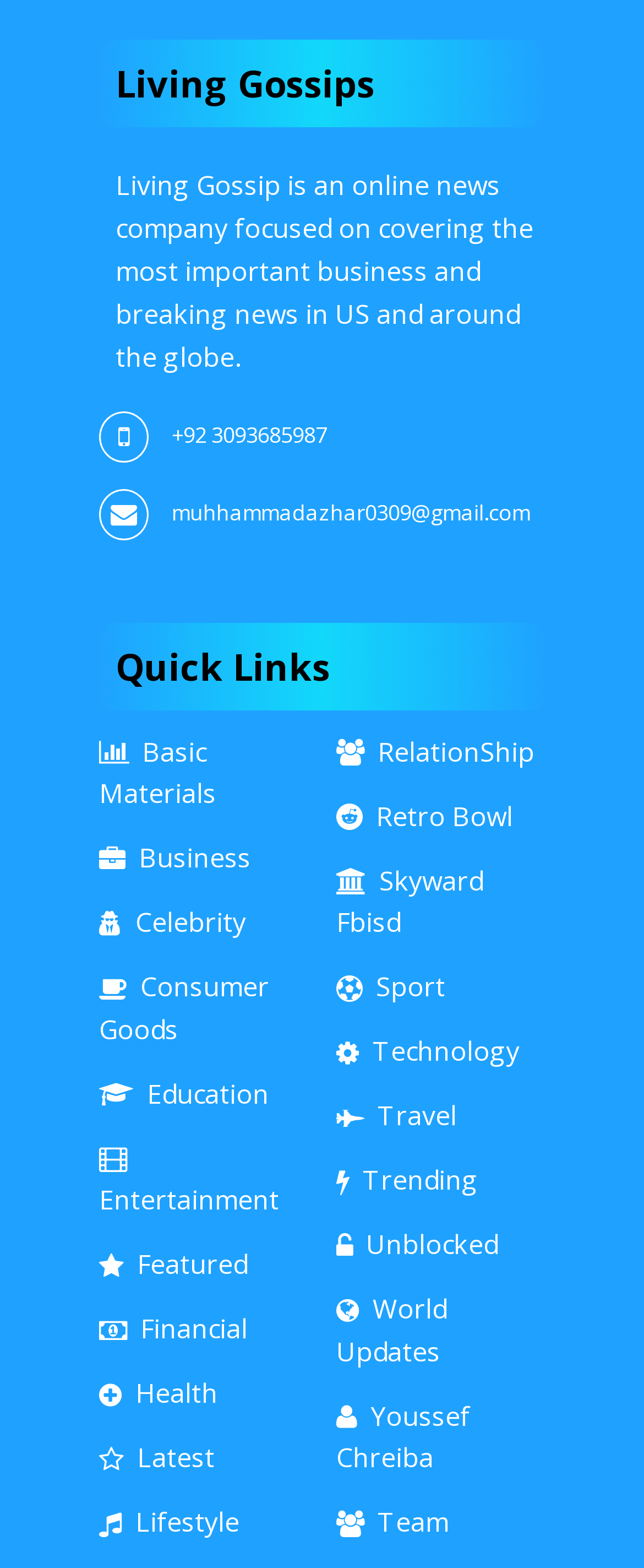Respond with a single word or phrase to the following question: How many categories are listed under Quick Links?

19